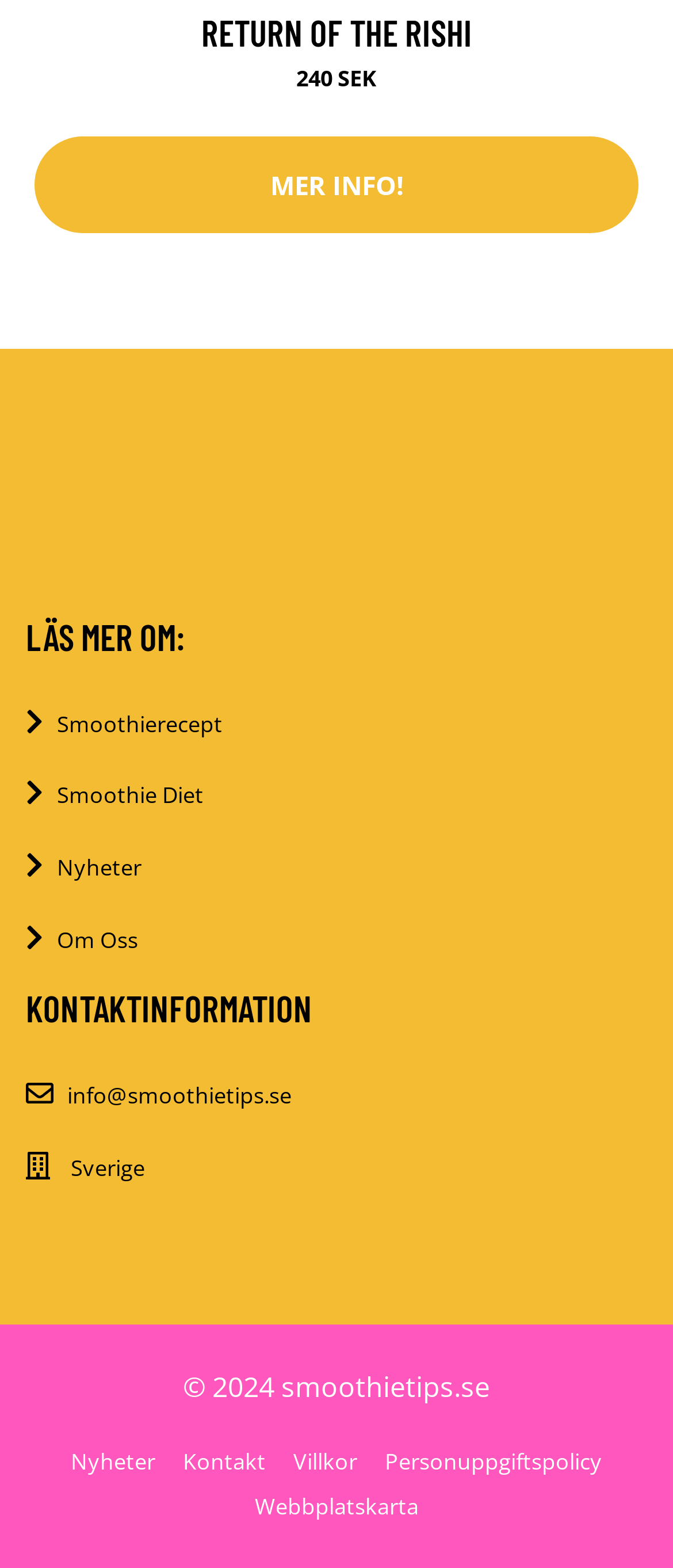Identify the bounding box coordinates of the specific part of the webpage to click to complete this instruction: "Visit 'Om Oss'".

[0.085, 0.588, 0.205, 0.61]